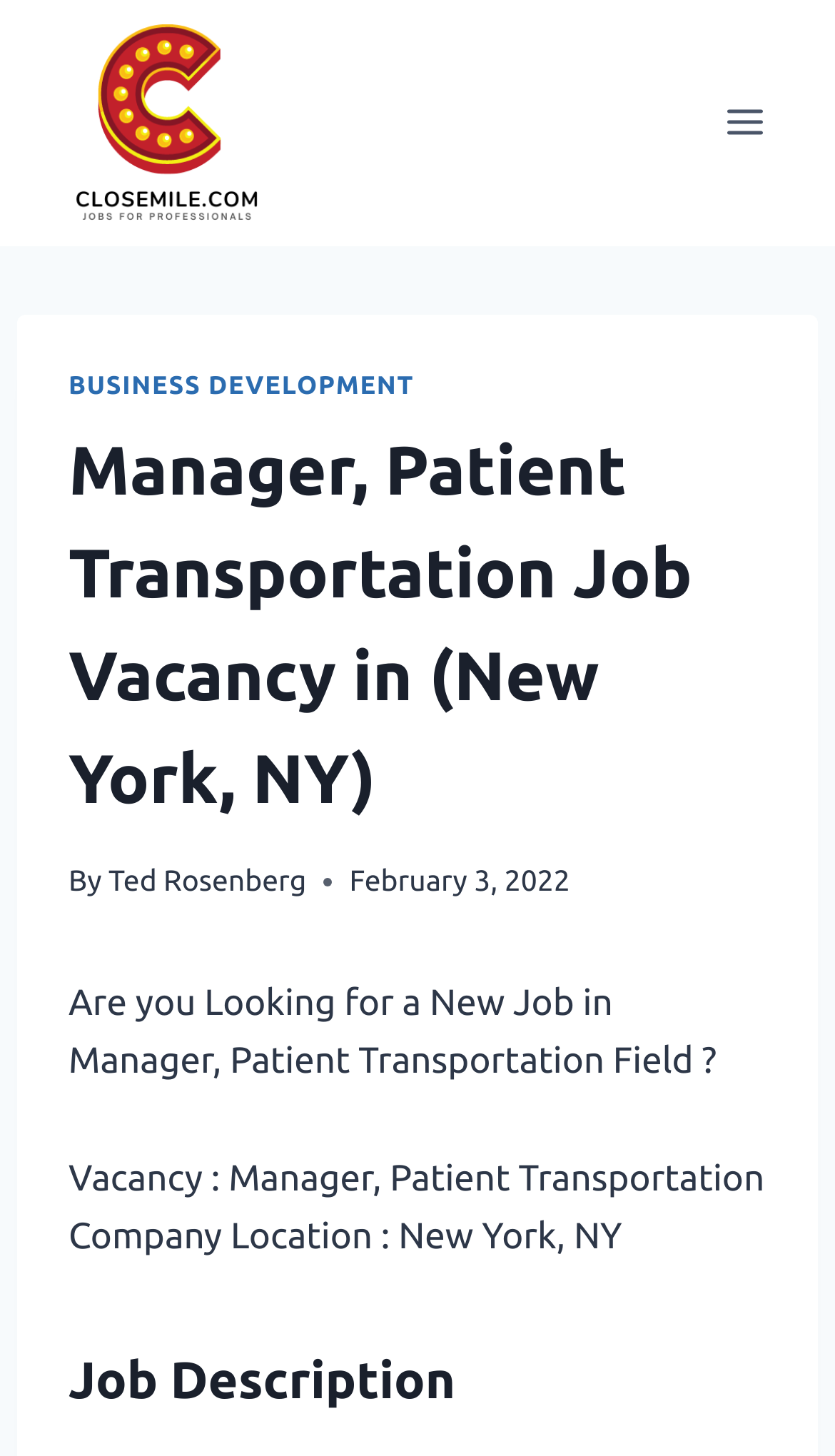Give an extensive and precise description of the webpage.

The webpage is a job vacancy page for a Manager, Patient Transportation position in New York, NY. At the top left, there is a link to the website "Closemile.com" accompanied by an image of the same name. On the top right, there is a button to open a menu.

Below the top section, there is a header area that spans most of the width of the page. Within this header, there is a link to "BUSINESS DEVELOPMENT" on the left, followed by a heading that displays the job title and location. To the right of the heading, there is a "By" label, a link to the author "Ted Rosenberg", and a timestamp showing the date "February 3, 2022".

Further down, there are three paragraphs of text. The first paragraph asks if the user is looking for a new job in the Manager, Patient Transportation field. The second paragraph describes the vacancy, and the third paragraph specifies the company location as New York, NY.

Finally, there is a heading that says "Job Description" at the bottom of the page, which likely leads to a detailed description of the job requirements and responsibilities.